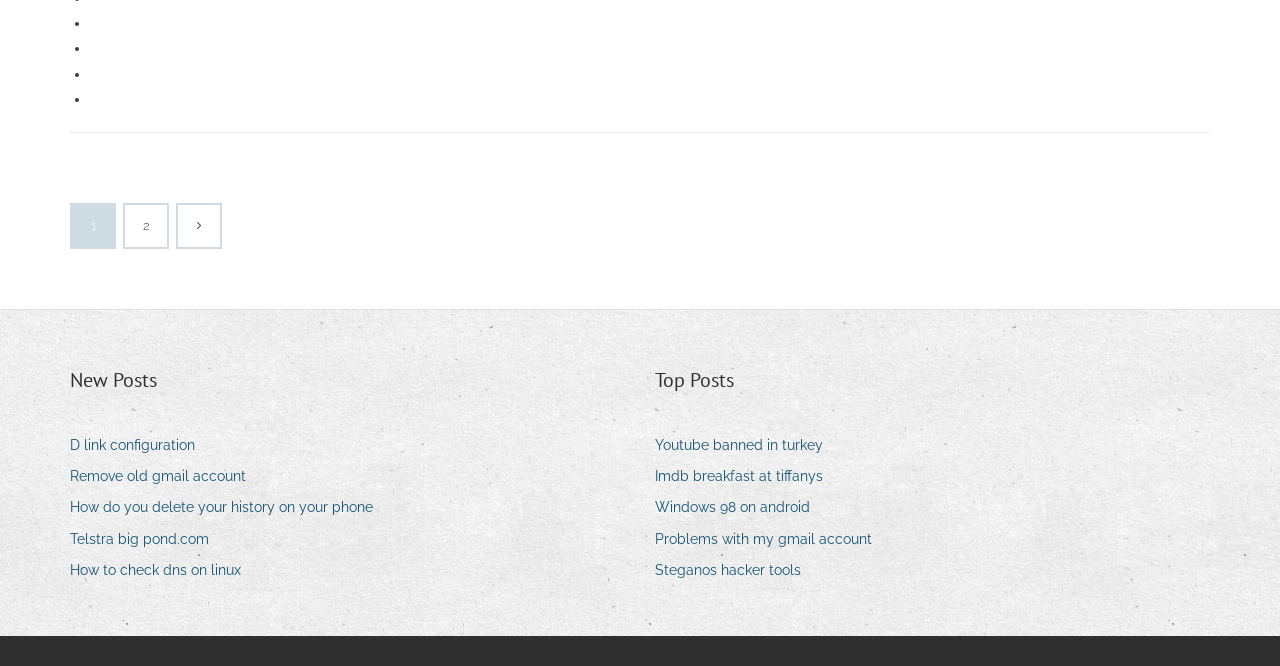Determine the coordinates of the bounding box for the clickable area needed to execute this instruction: "Click on 'New Posts'".

[0.055, 0.548, 0.123, 0.593]